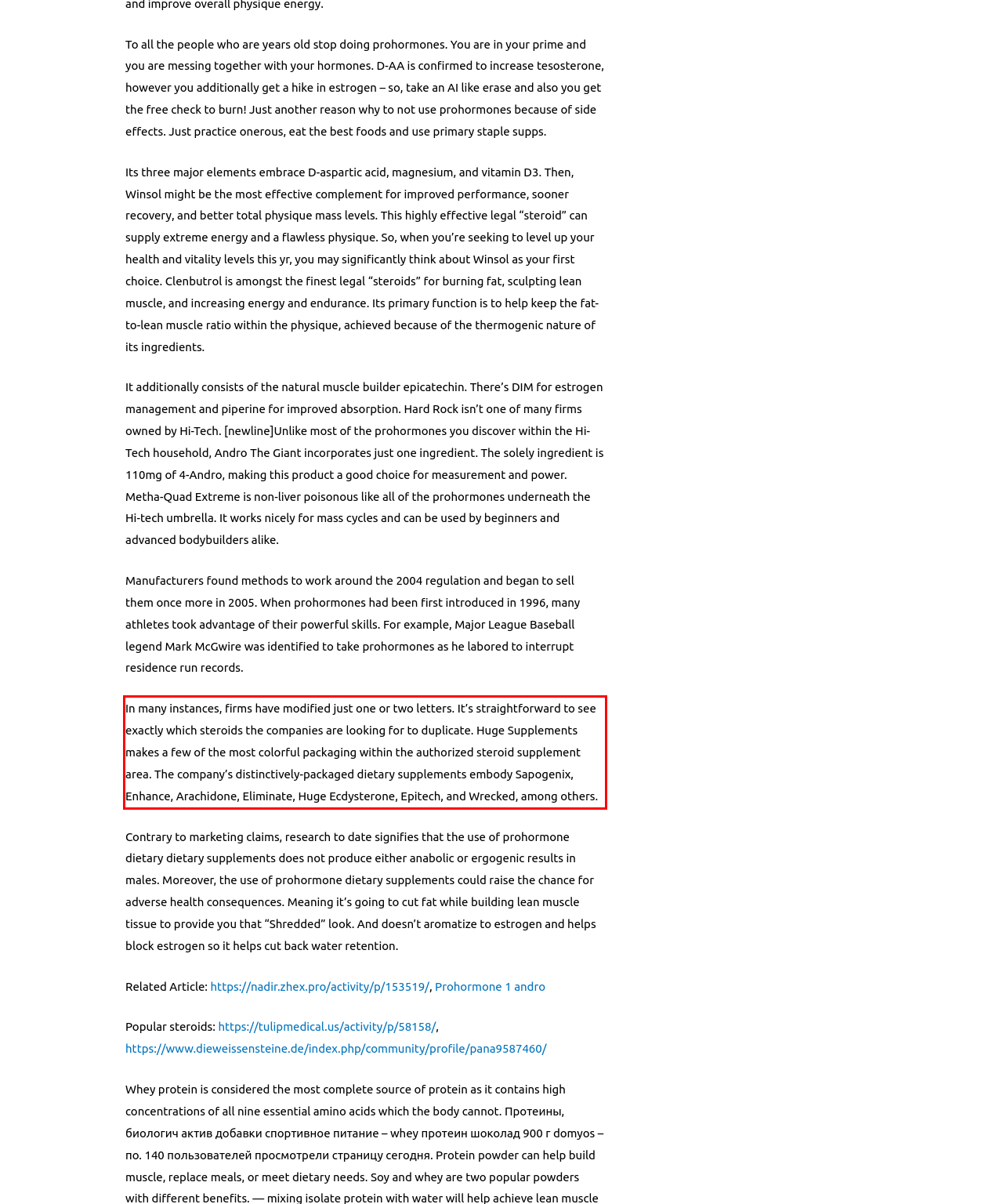The screenshot you have been given contains a UI element surrounded by a red rectangle. Use OCR to read and extract the text inside this red rectangle.

In many instances, firms have modified just one or two letters. It’s straightforward to see exactly which steroids the companies are looking for to duplicate. Huge Supplements makes a few of the most colorful packaging within the authorized steroid supplement area. The company’s distinctively-packaged dietary supplements embody Sapogenix, Enhance, Arachidone, Eliminate, Huge Ecdysterone, Epitech, and Wrecked, among others.